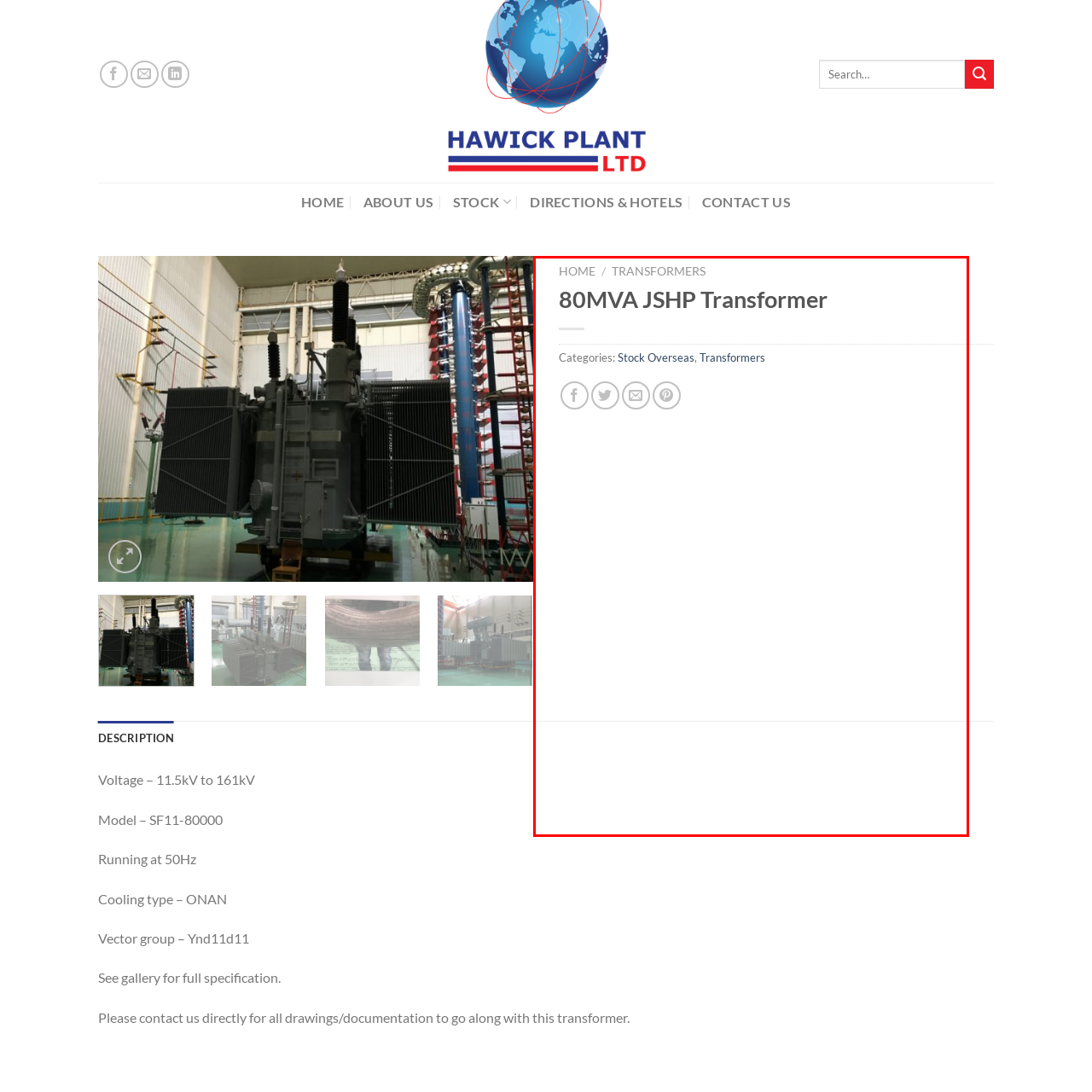Analyze the picture enclosed by the red bounding box and provide a single-word or phrase answer to this question:
What is the purpose of the social media icons?

Sharing or inquiring